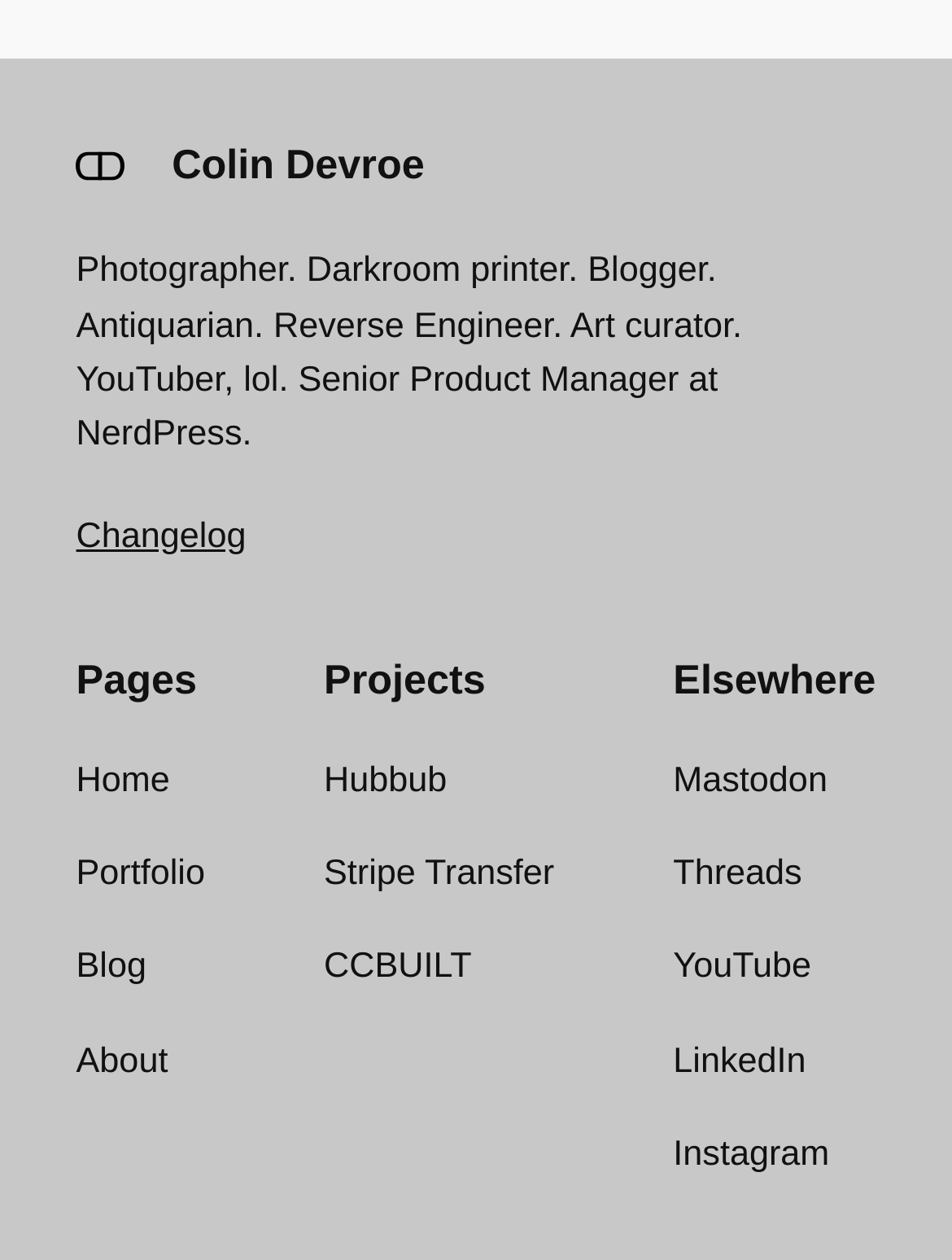Please determine the bounding box coordinates of the element to click on in order to accomplish the following task: "explore the photographer's portfolio". Ensure the coordinates are four float numbers ranging from 0 to 1, i.e., [left, top, right, bottom].

[0.08, 0.673, 0.215, 0.716]